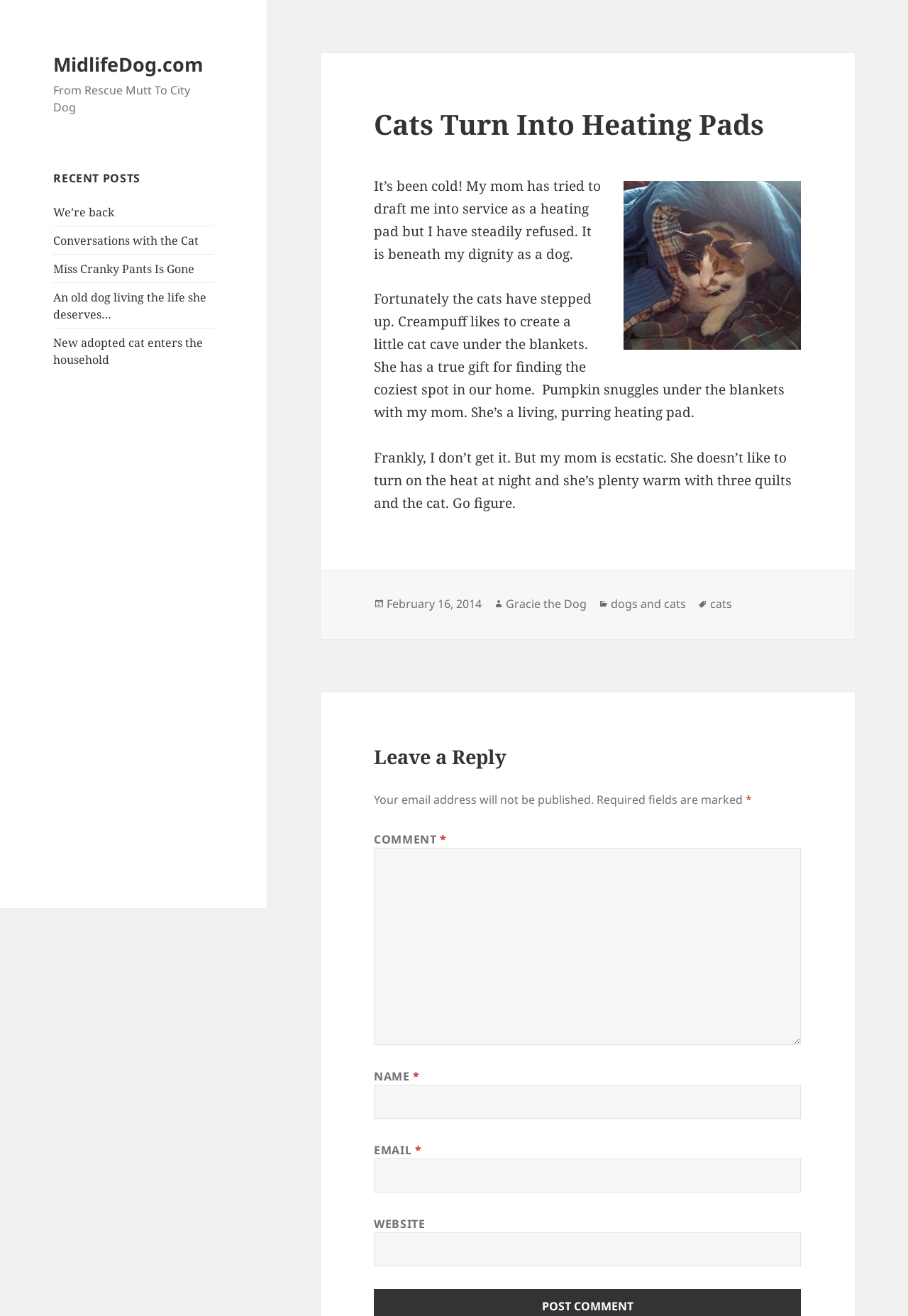What is the date of the article?
Respond to the question with a well-detailed and thorough answer.

I found the article section on the webpage, and at the bottom of the article, I found the date information, which indicates that the article was posted on 'February 16, 2014'.